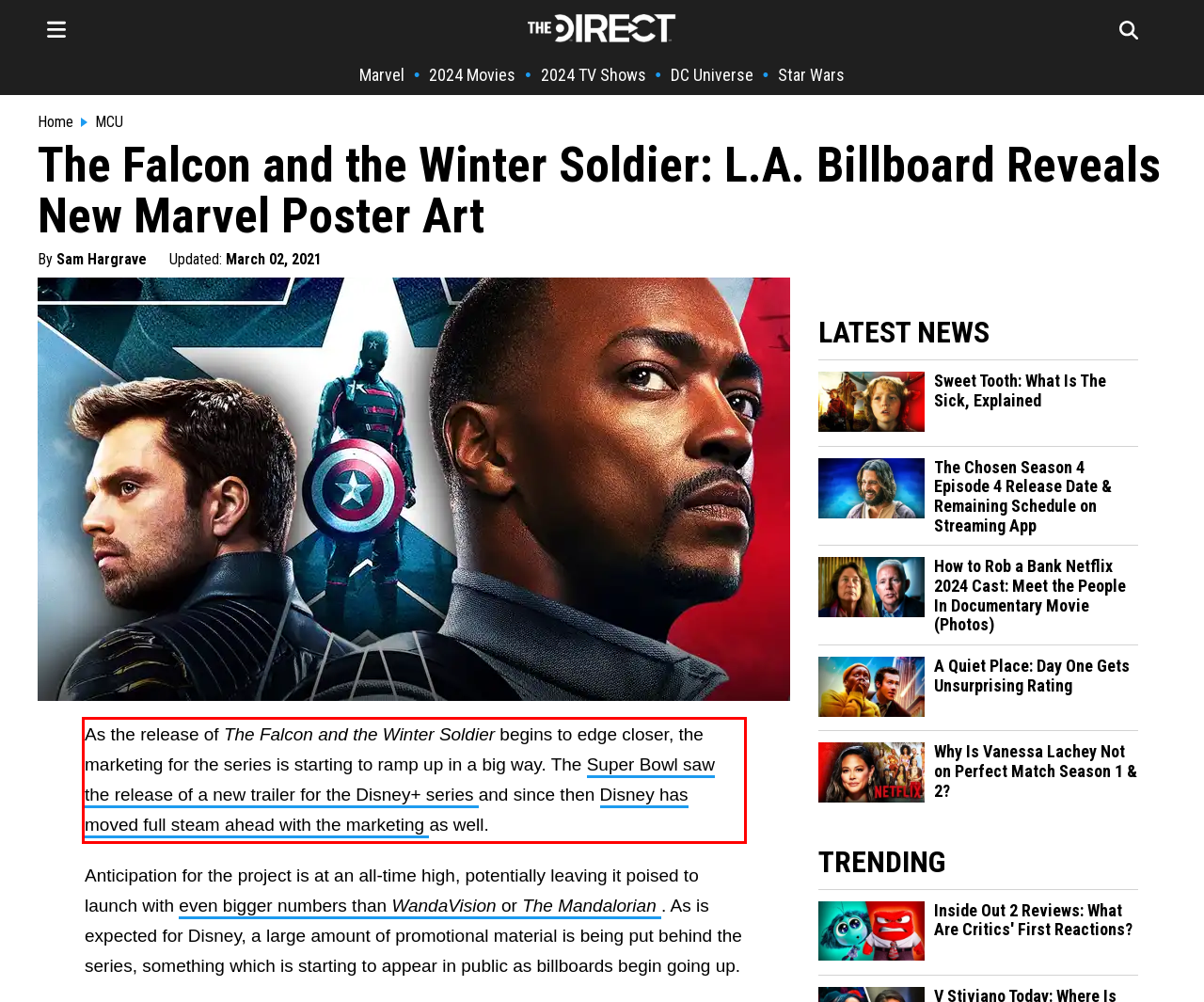Extract and provide the text found inside the red rectangle in the screenshot of the webpage.

As the release of The Falcon and the Winter Soldier begins to edge closer, the marketing for the series is starting to ramp up in a big way. The Super Bowl saw the release of a new trailer for the Disney+ series and since then Disney has moved full steam ahead with the marketing as well.